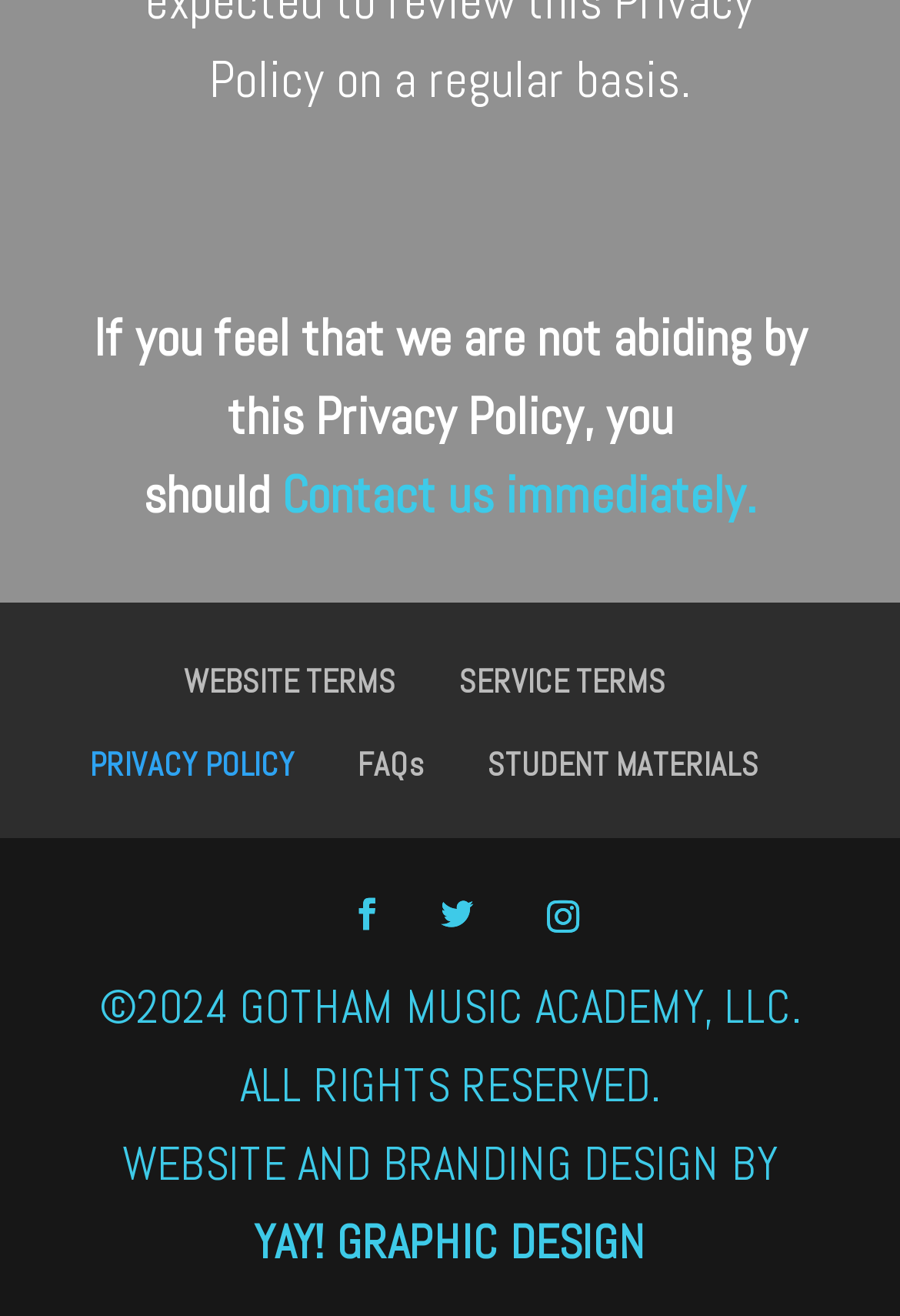Identify the bounding box coordinates of the region that should be clicked to execute the following instruction: "Access student materials".

[0.541, 0.565, 0.844, 0.596]